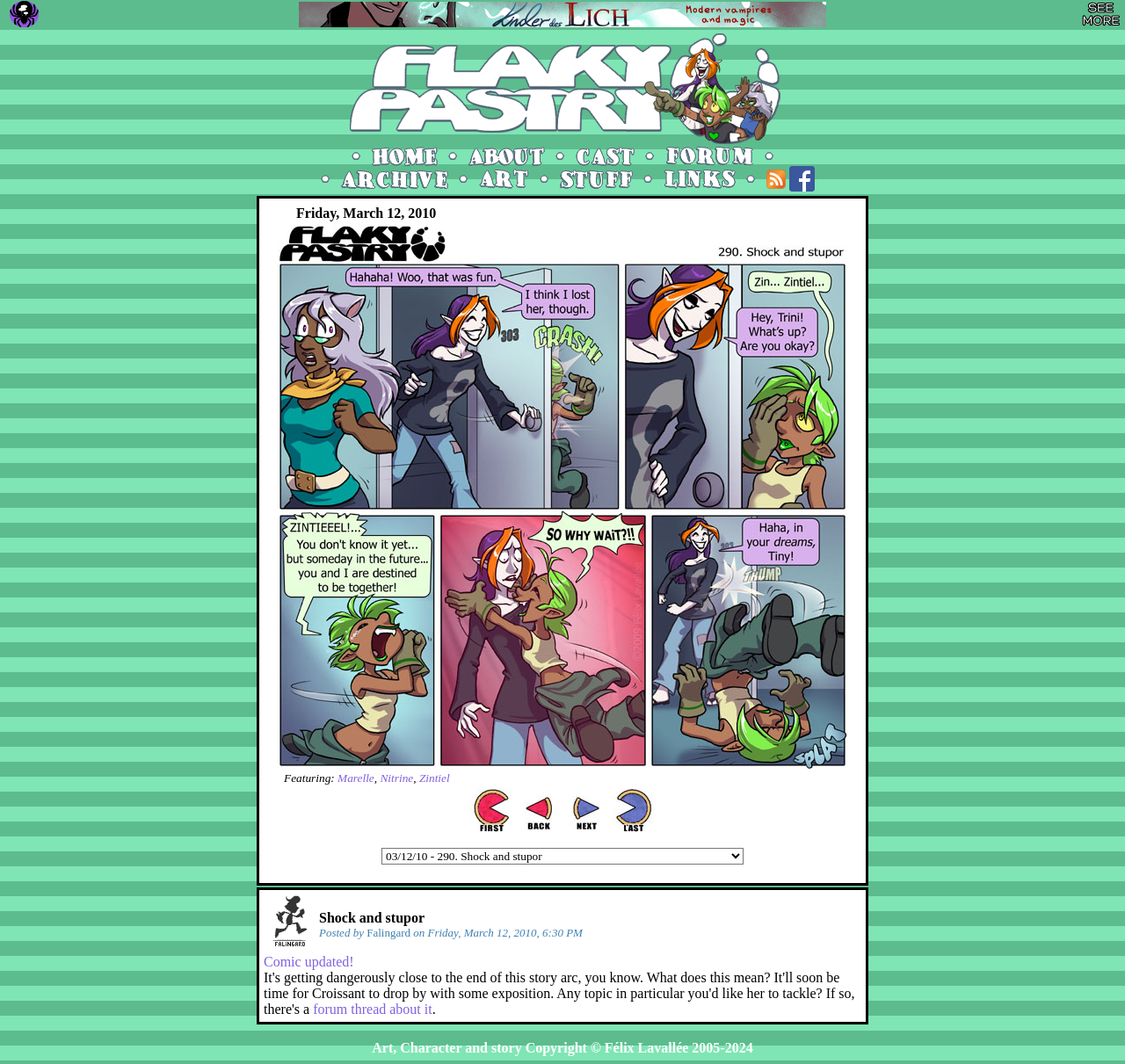Kindly determine the bounding box coordinates of the area that needs to be clicked to fulfill this instruction: "Click to subscribe to the RSS feed!".

[0.681, 0.156, 0.698, 0.171]